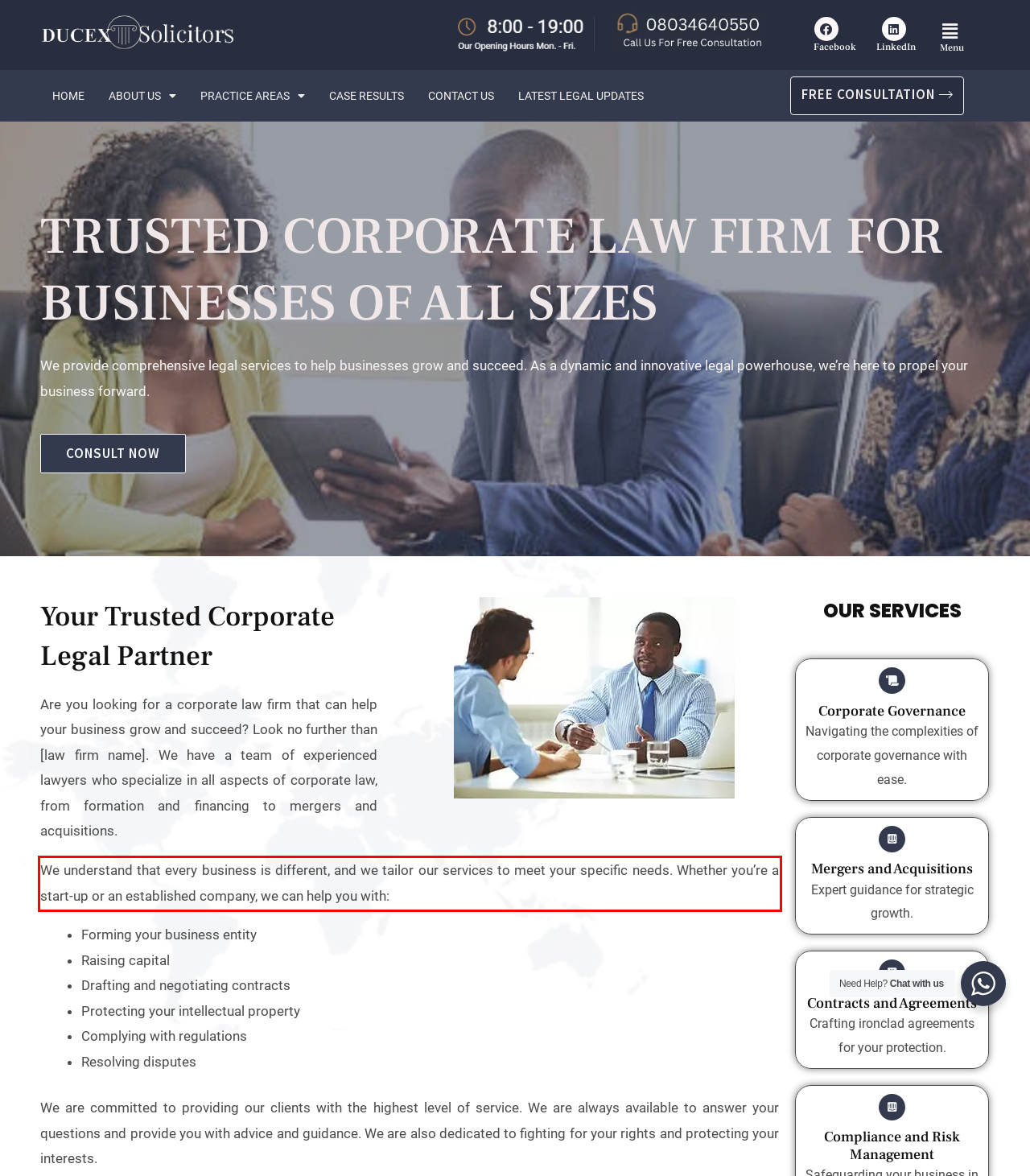You have a webpage screenshot with a red rectangle surrounding a UI element. Extract the text content from within this red bounding box.

We understand that every business is different, and we tailor our services to meet your specific needs. Whether you’re a start-up or an established company, we can help you with: